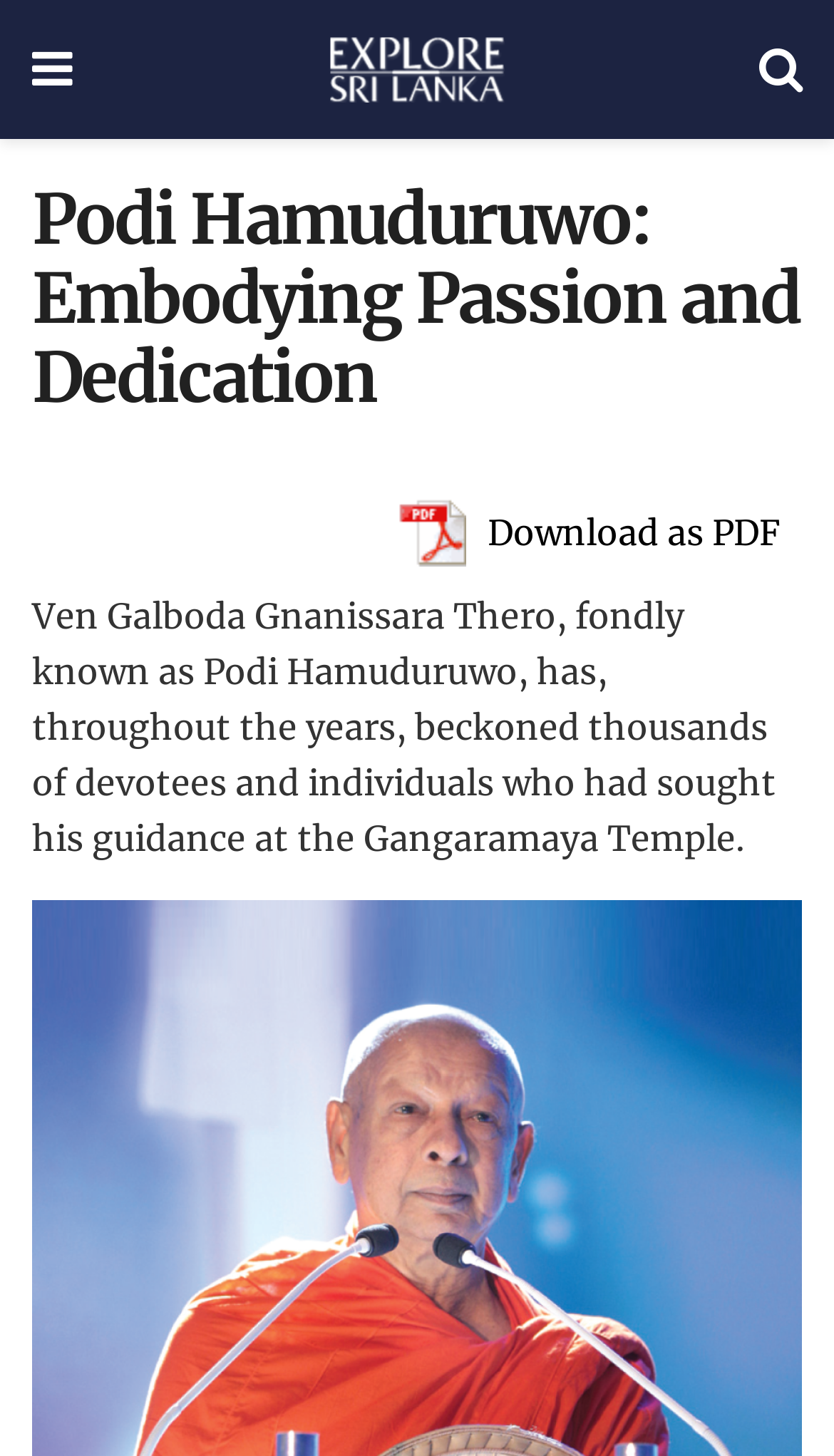Based on the provided description, "Download as PDF", find the bounding box of the corresponding UI element in the screenshot.

[0.451, 0.335, 0.962, 0.397]